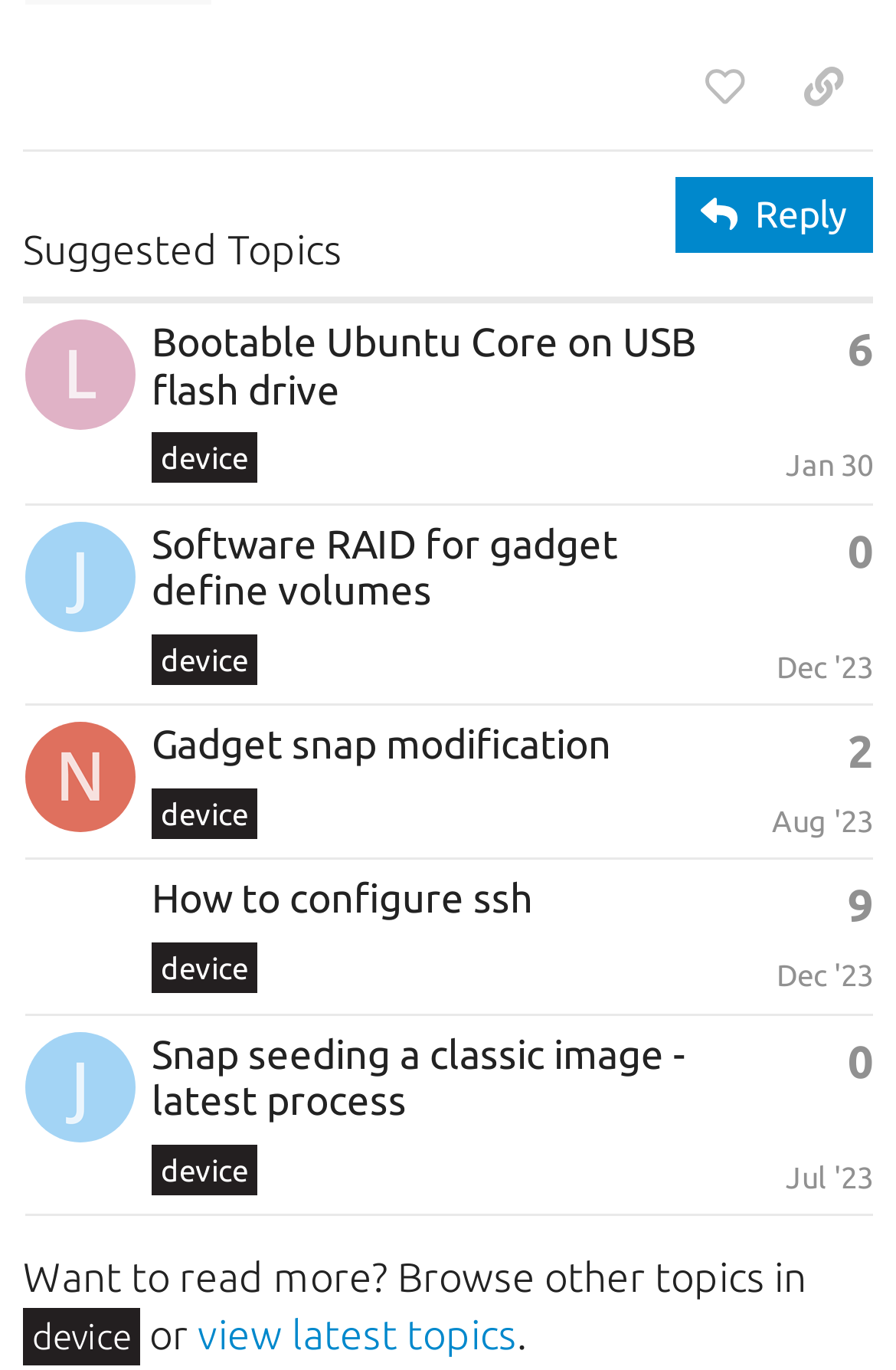Identify the bounding box coordinates of the clickable region to carry out the given instruction: "Open Sahitya Sanchayan Bengali".

None